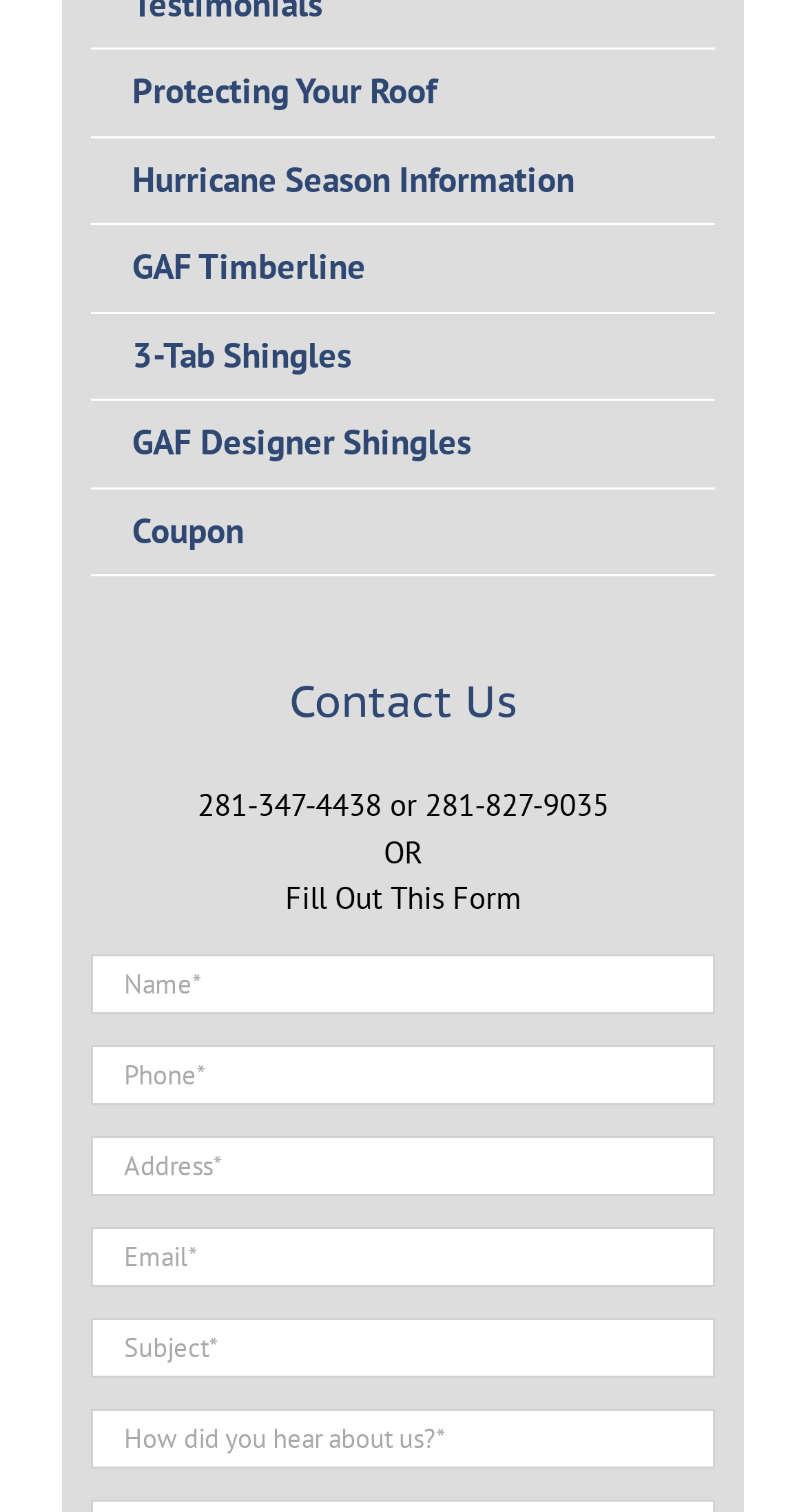Can you specify the bounding box coordinates for the region that should be clicked to fulfill this instruction: "Enter your name".

[0.113, 0.631, 0.887, 0.67]